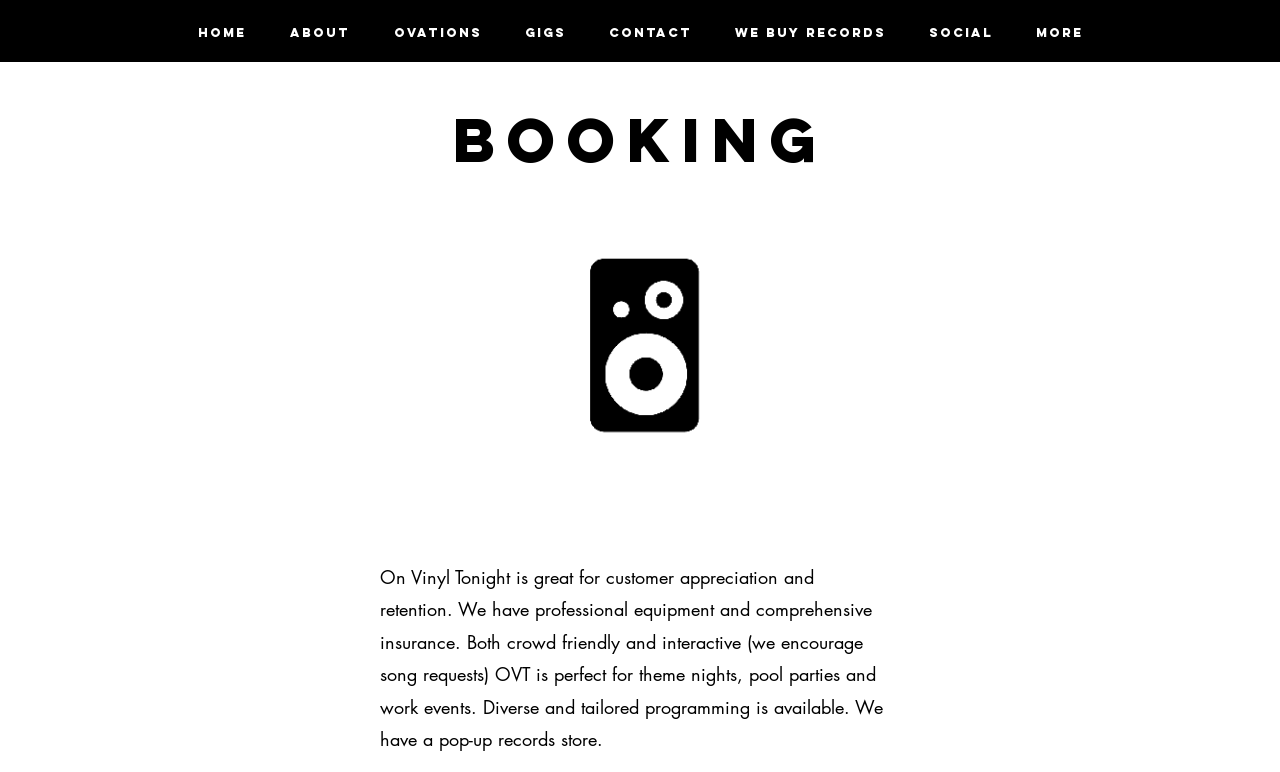Please determine the bounding box coordinates of the element's region to click for the following instruction: "Explore the link to June 2022".

None